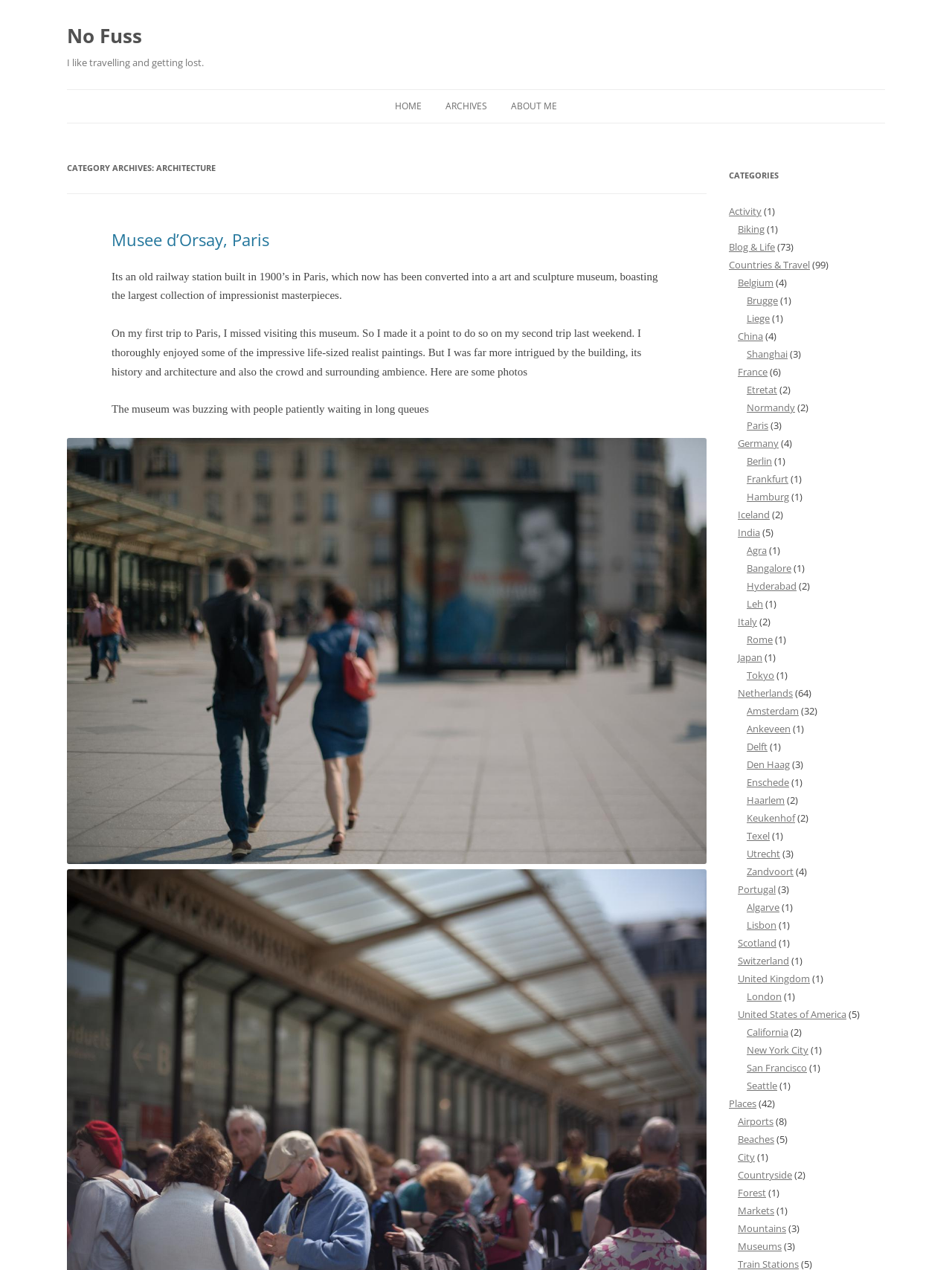Bounding box coordinates should be provided in the format (top-left x, top-left y, bottom-right x, bottom-right y) with all values between 0 and 1. Identify the bounding box for this UI element: Bangalore

[0.784, 0.442, 0.831, 0.453]